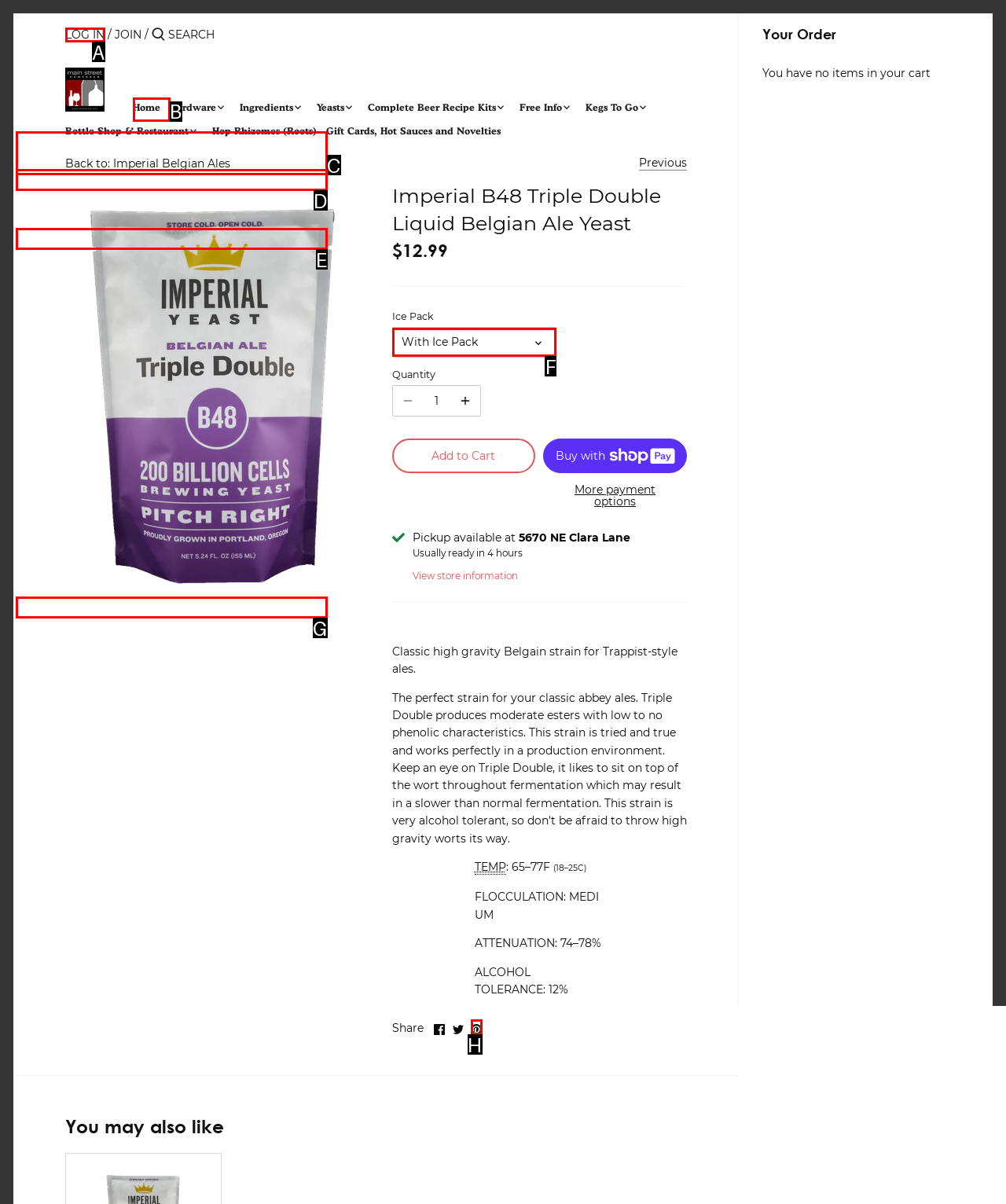Specify the letter of the UI element that should be clicked to achieve the following: Log in to your account
Provide the corresponding letter from the choices given.

A